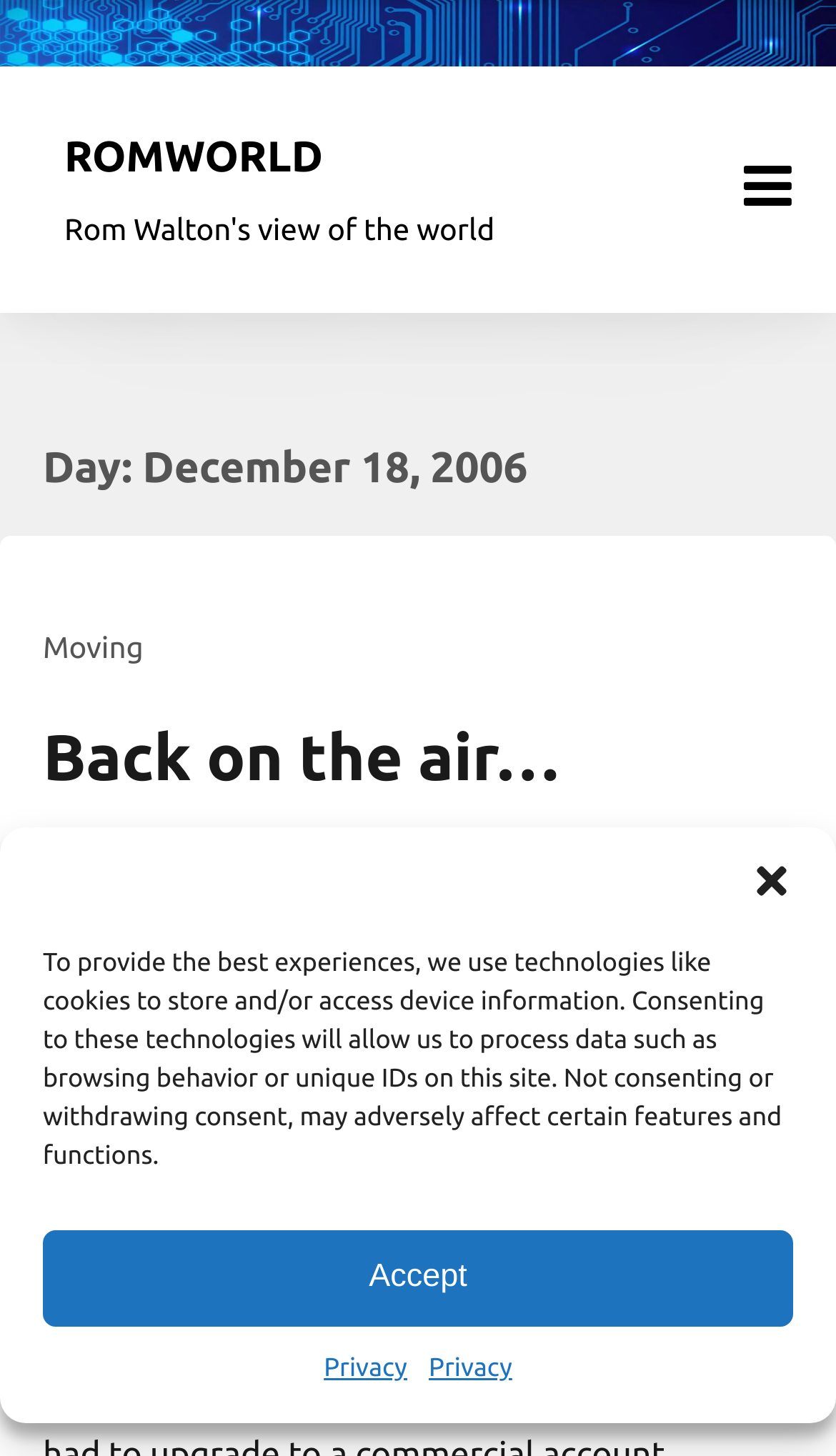How many links are present in the main content area?
Using the visual information, reply with a single word or short phrase.

3